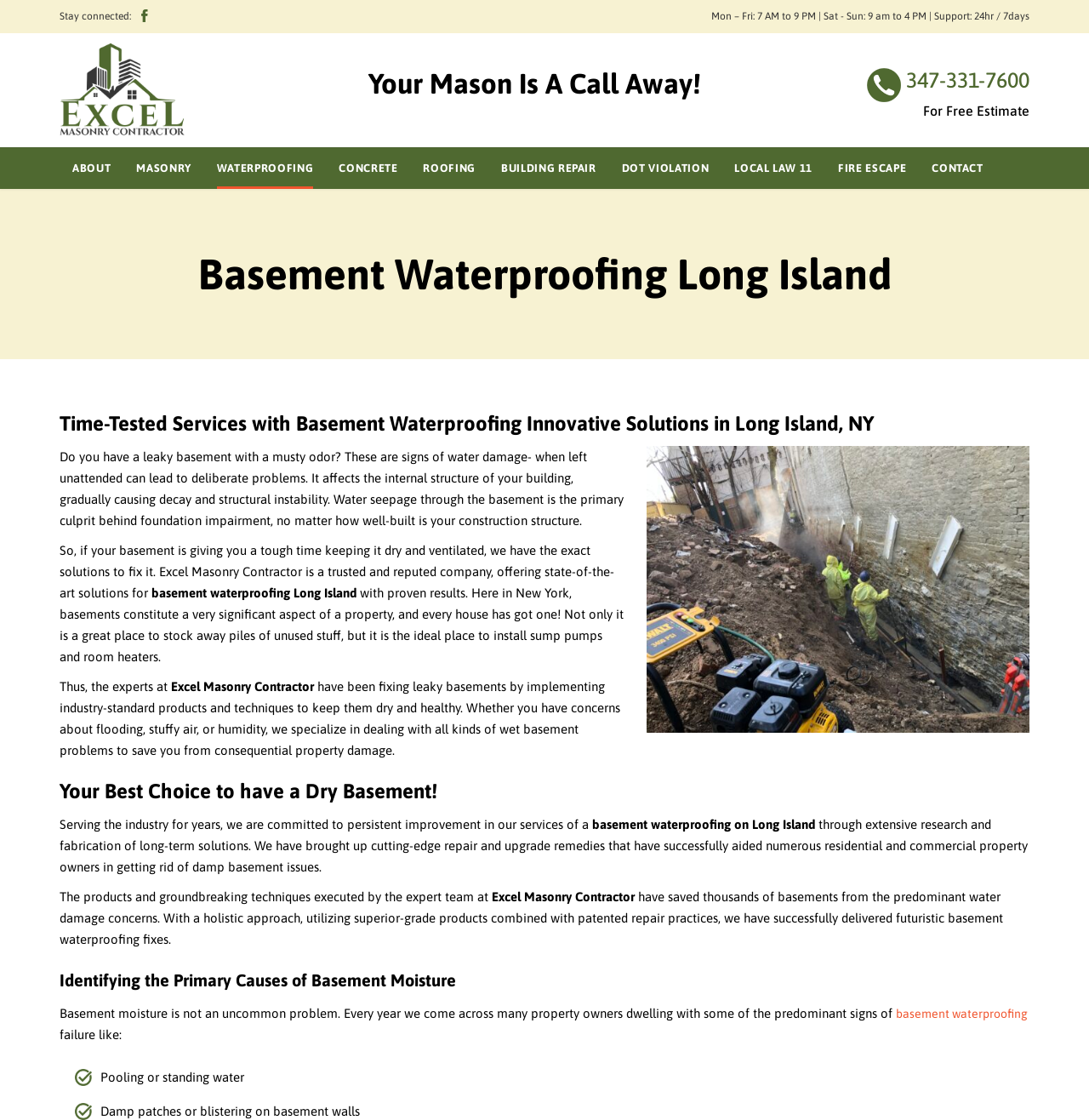Locate the coordinates of the bounding box for the clickable region that fulfills this instruction: "Click on the 'CONTACT' link".

[0.856, 0.134, 0.903, 0.169]